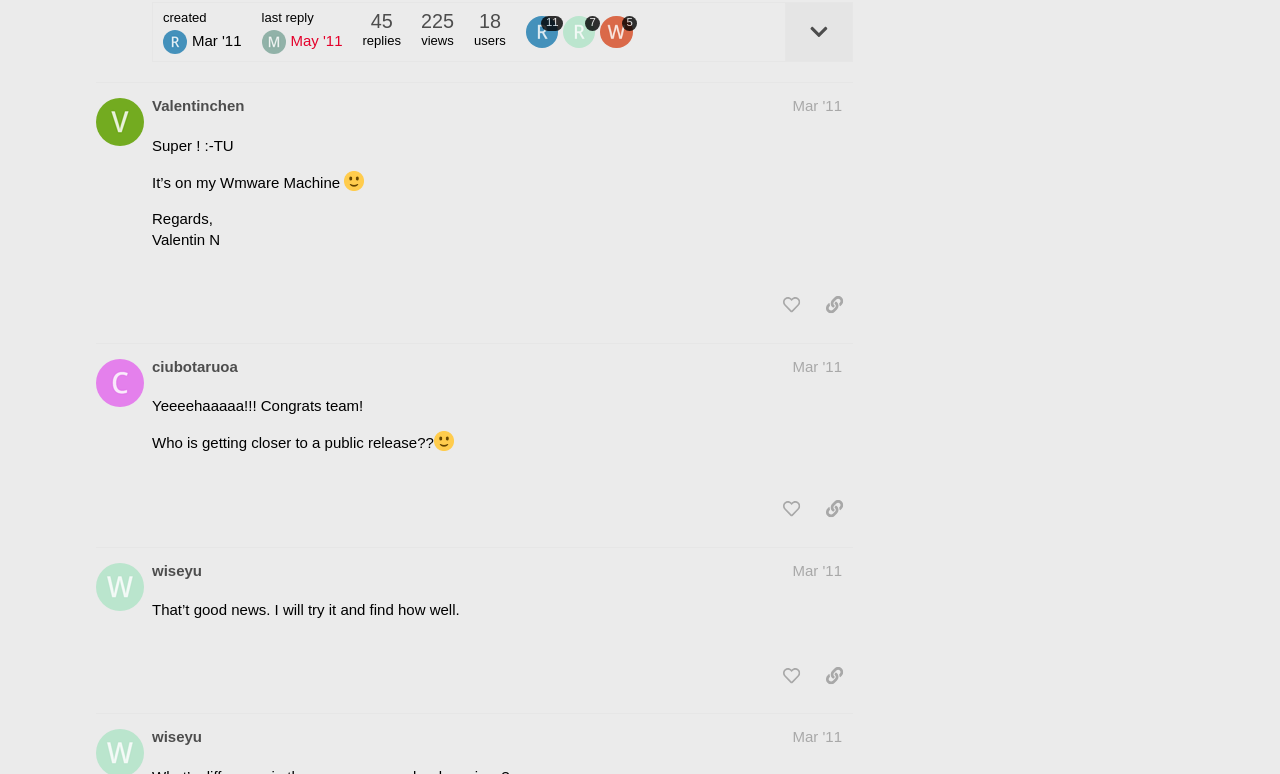Please provide a one-word or phrase answer to the question: 
How many posts are there on this page?

4